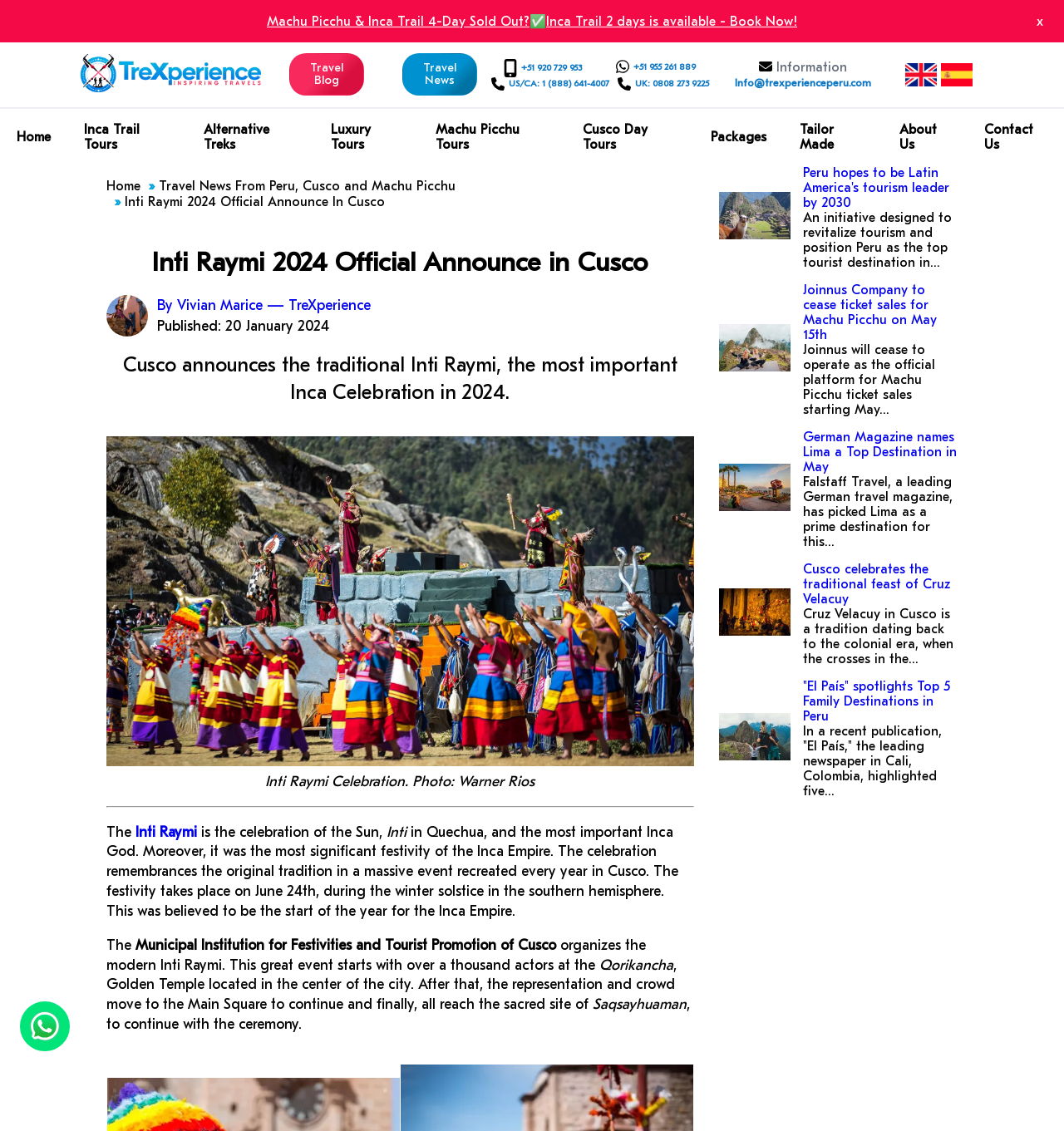How many links are there in the main navigation?
Look at the screenshot and give a one-word or phrase answer.

10